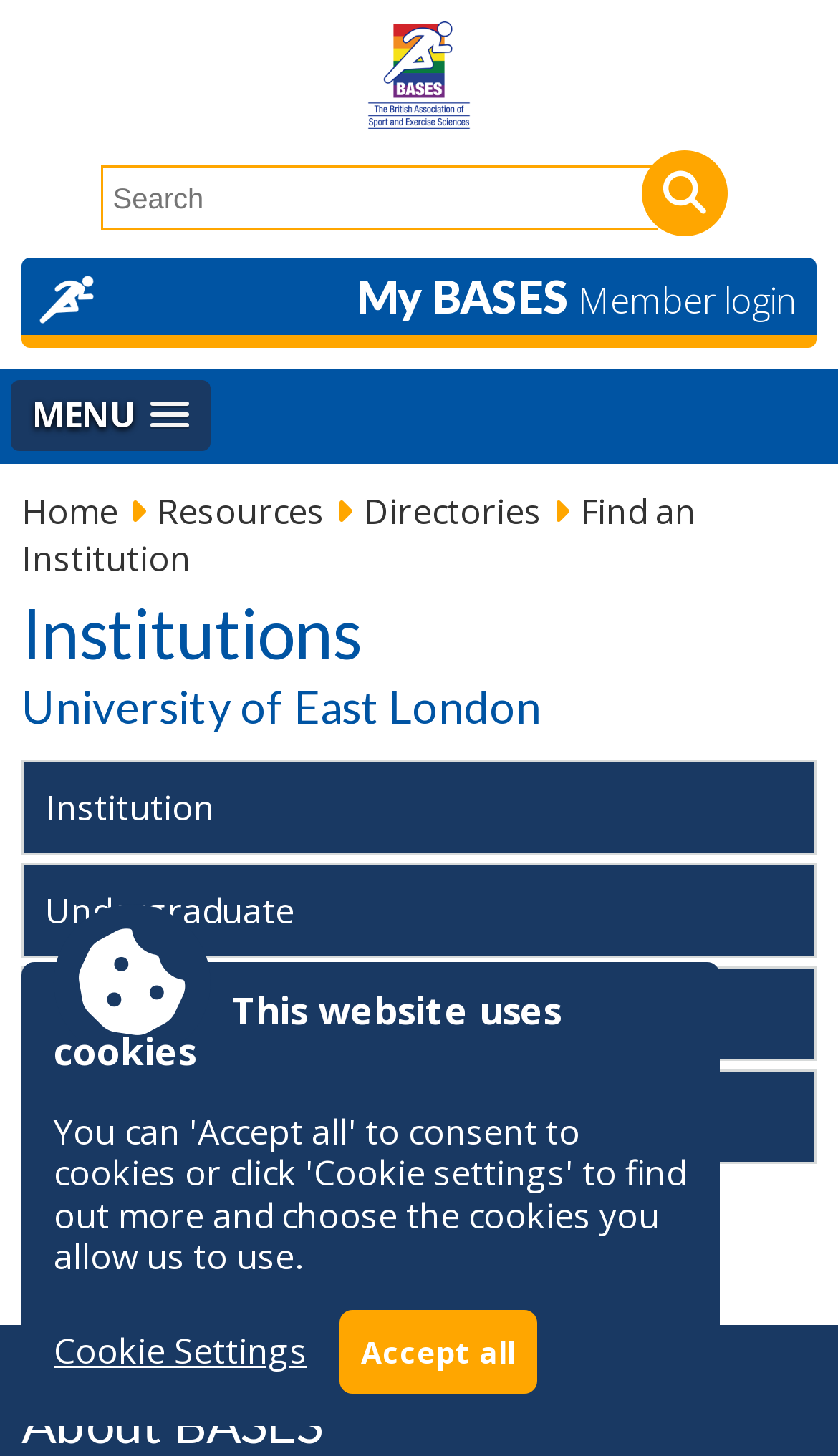Identify the bounding box for the described UI element: "Find an Institution".

[0.026, 0.335, 0.831, 0.4]